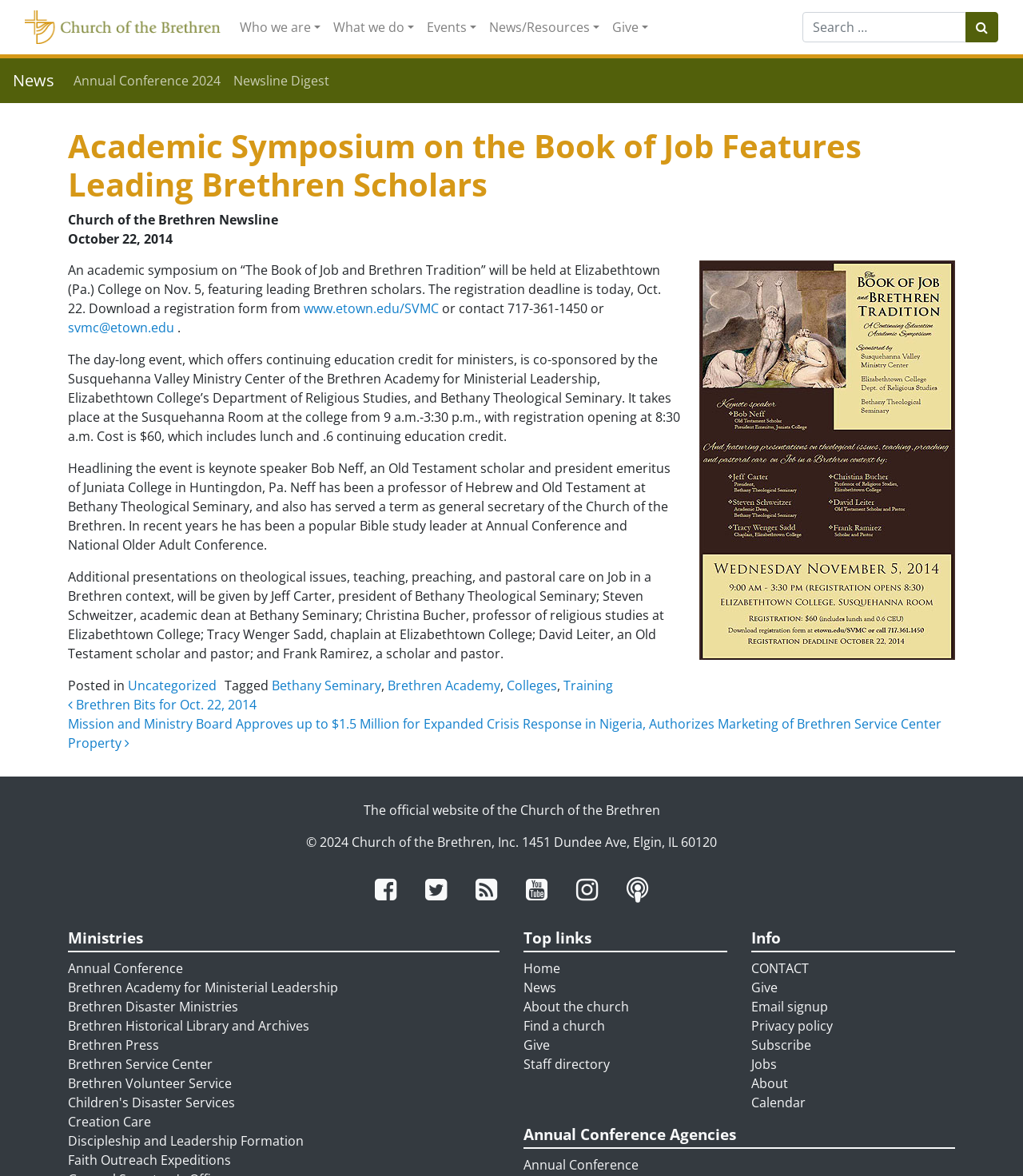Identify and generate the primary title of the webpage.

Academic Symposium on the Book of Job Features Leading Brethren Scholars